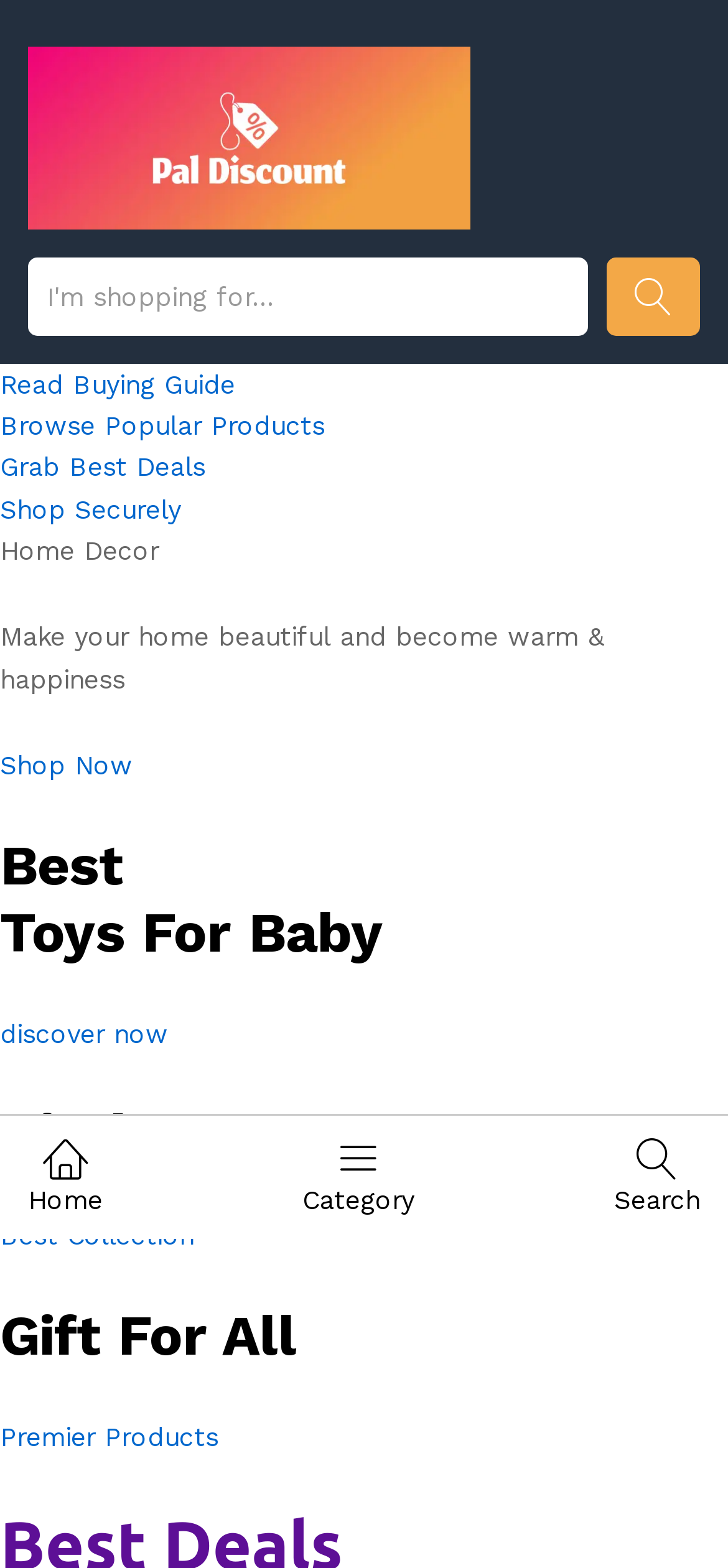Generate a comprehensive description of the webpage.

The webpage is an Amazon Discount Store, with a prominent link and image at the top with the same name. Below this, there is a search bar where users can input what they are shopping for, accompanied by a search icon button to the right. 

On the left side of the page, there are several links, including "Read Buying Guide", "Browse Popular Products", "Grab Best Deals", and "Shop Securely", which are stacked vertically. 

Further down, there is a section focused on Home Decor, with a heading and a brief description about making one's home beautiful. A "Shop Now" link is provided below this section. 

The page also features several categories, including "Best Toys For Baby", "Kitchen Decor", and "Gift For All", each with a heading and a link to explore further. 

At the top right corner of the page, there are three links: a home icon, a category icon, and a search icon.